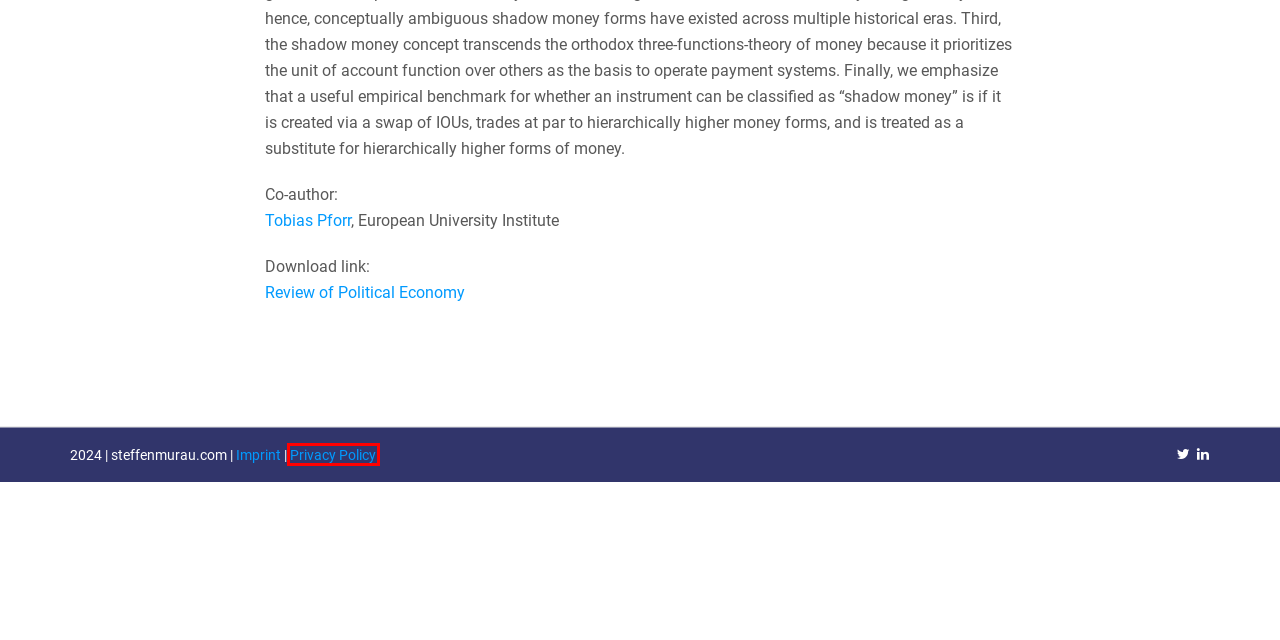You are given a screenshot depicting a webpage with a red bounding box around a UI element. Select the description that best corresponds to the new webpage after clicking the selected element. Here are the choices:
A. Teaching – Dr. Steffen Murau
B. Publications – Dr. Steffen Murau
C. Imprint – Dr. Steffen Murau
D. Steffen Murau – Dr. Steffen Murau
E. Talks – Dr. Steffen Murau
F. Privacy Policy – Dr. Steffen Murau
G. Dr. Steffen Murau – The political economy of the modern credit money system
H. In the Media – Dr. Steffen Murau

F